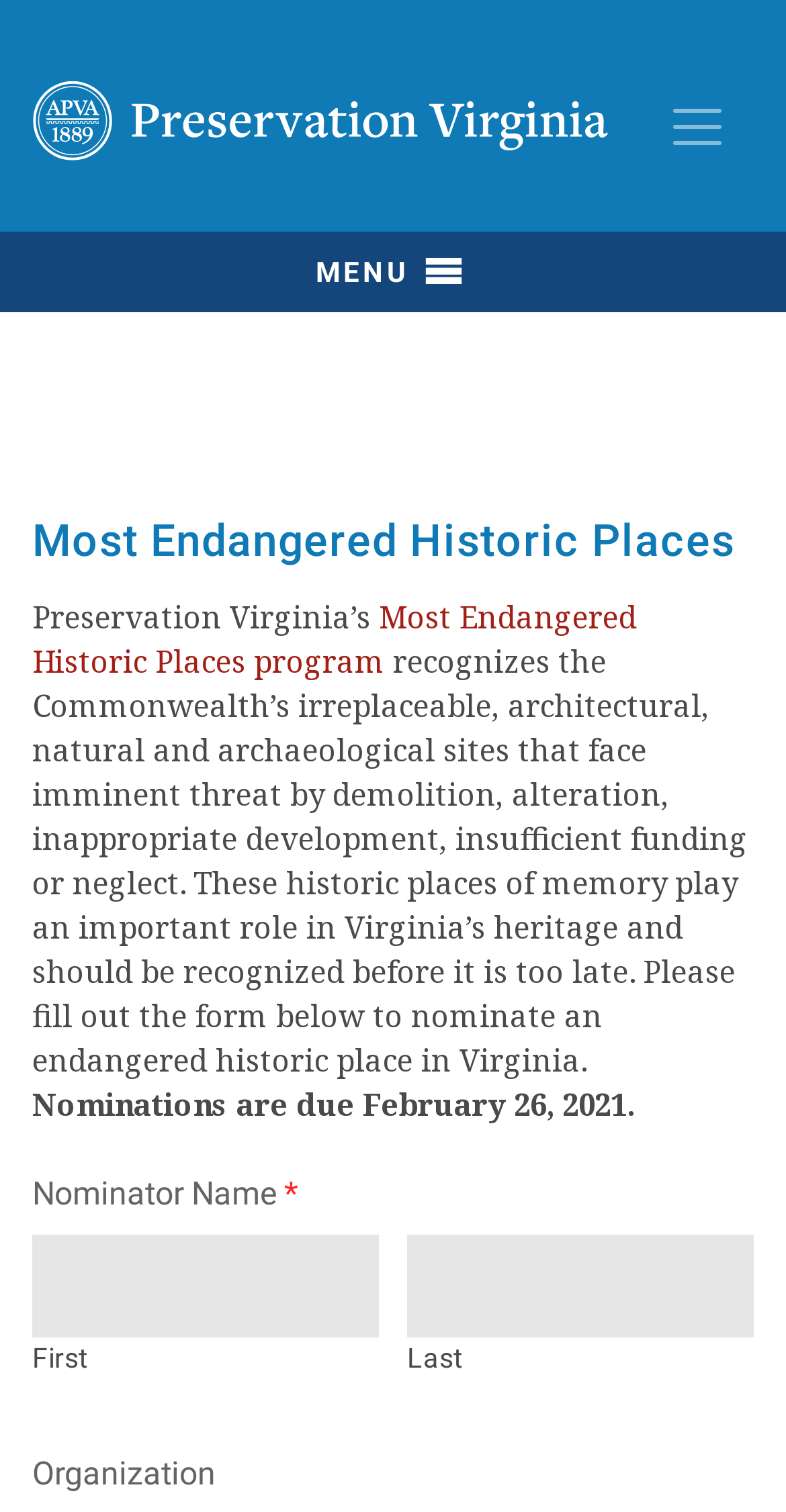Provide the bounding box coordinates for the UI element described in this sentence: "aria-label="Toggle navigation"". The coordinates should be four float values between 0 and 1, i.e., [left, top, right, bottom].

[0.815, 0.058, 0.959, 0.111]